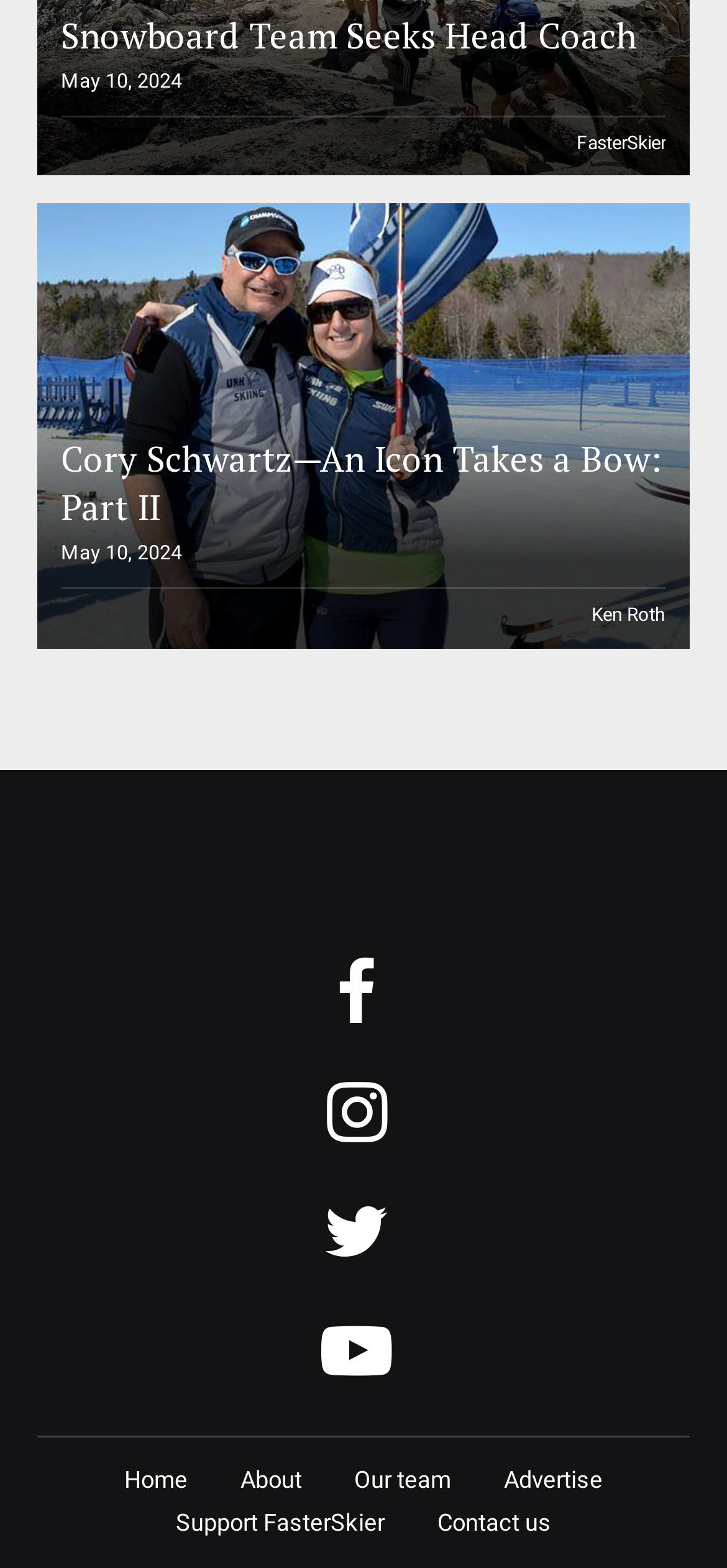How many navigation links are there at the bottom?
Please provide a single word or phrase as the answer based on the screenshot.

6